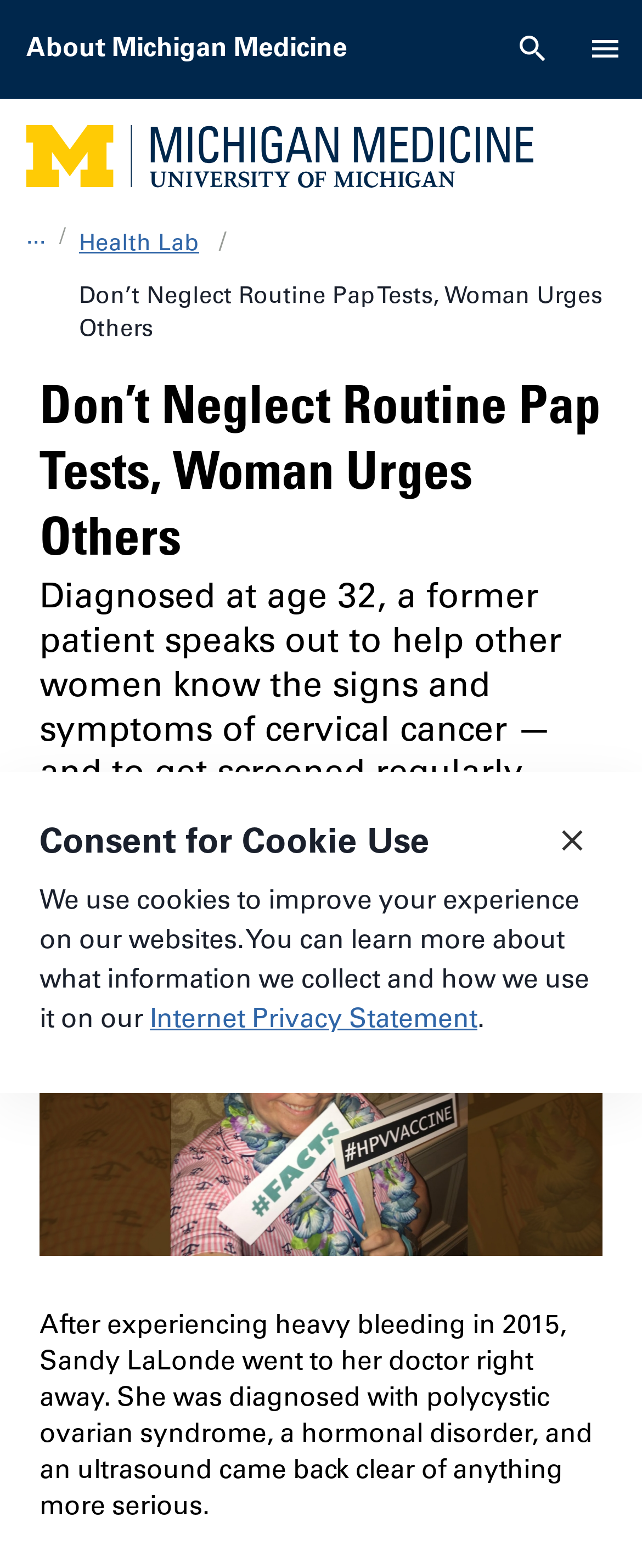Please find the bounding box coordinates of the element's region to be clicked to carry out this instruction: "Visit the Internet Privacy Statement page".

[0.233, 0.642, 0.744, 0.659]